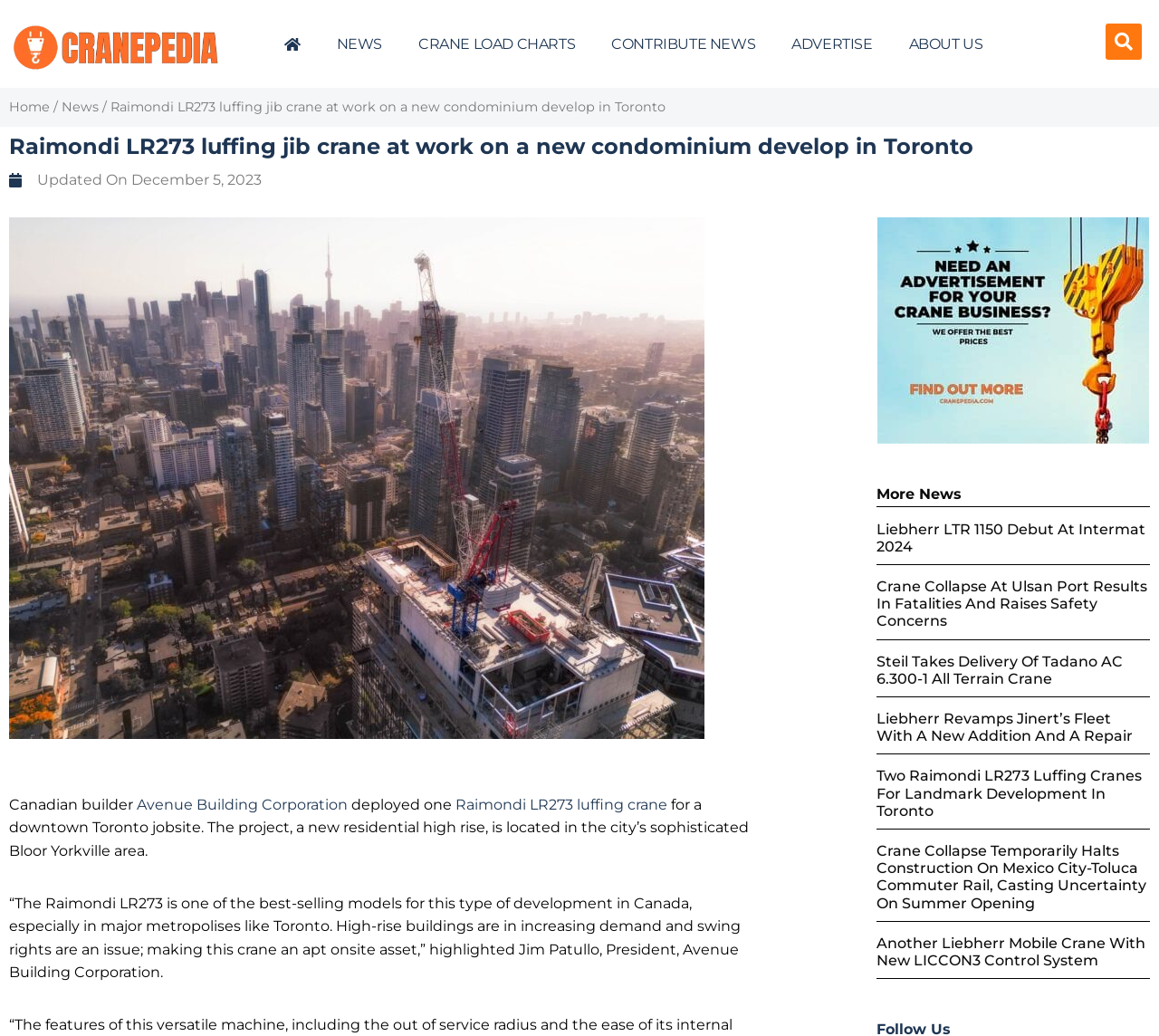Carefully observe the image and respond to the question with a detailed answer:
Who is the President of Avenue Building Corporation?

I found the answer by reading the article content, specifically the quote '“The Raimondi LR273 is one of the best-selling models for this type of development in Canada, especially in major metropolises like Toronto. High-rise buildings are in increasing demand and swing rights are an issue; making this crane an apt onsite asset,” highlighted Jim Patullo, President, Avenue Building Corporation.' which mentions the President of Avenue Building Corporation as Jim Patullo.